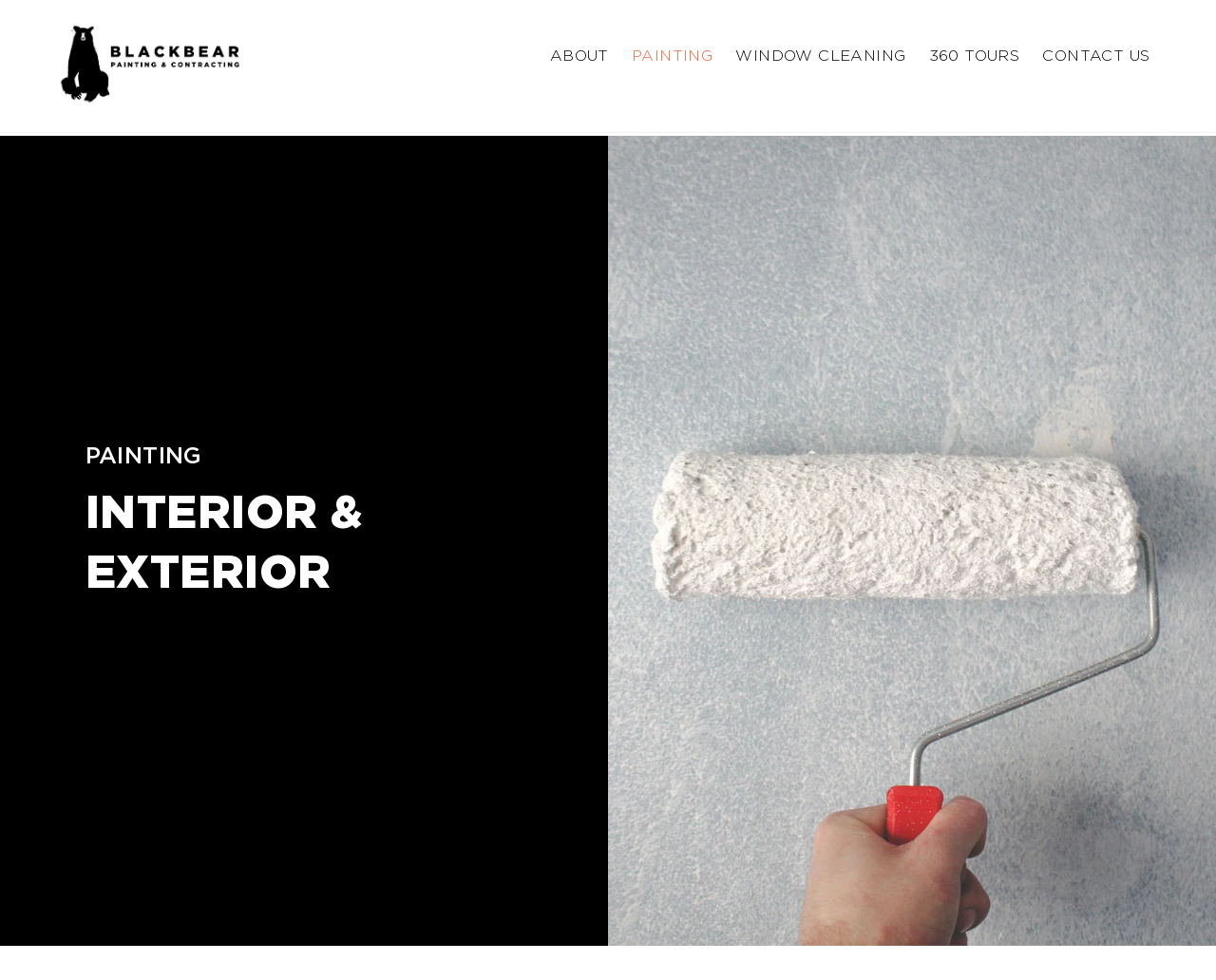Refer to the element description title="Black Bear Window Washing" and identify the corresponding bounding box in the screenshot. Format the coordinates as (top-left x, top-left y, bottom-right x, bottom-right y) with values in the range of 0 to 1.

[0.047, 0.076, 0.203, 0.118]